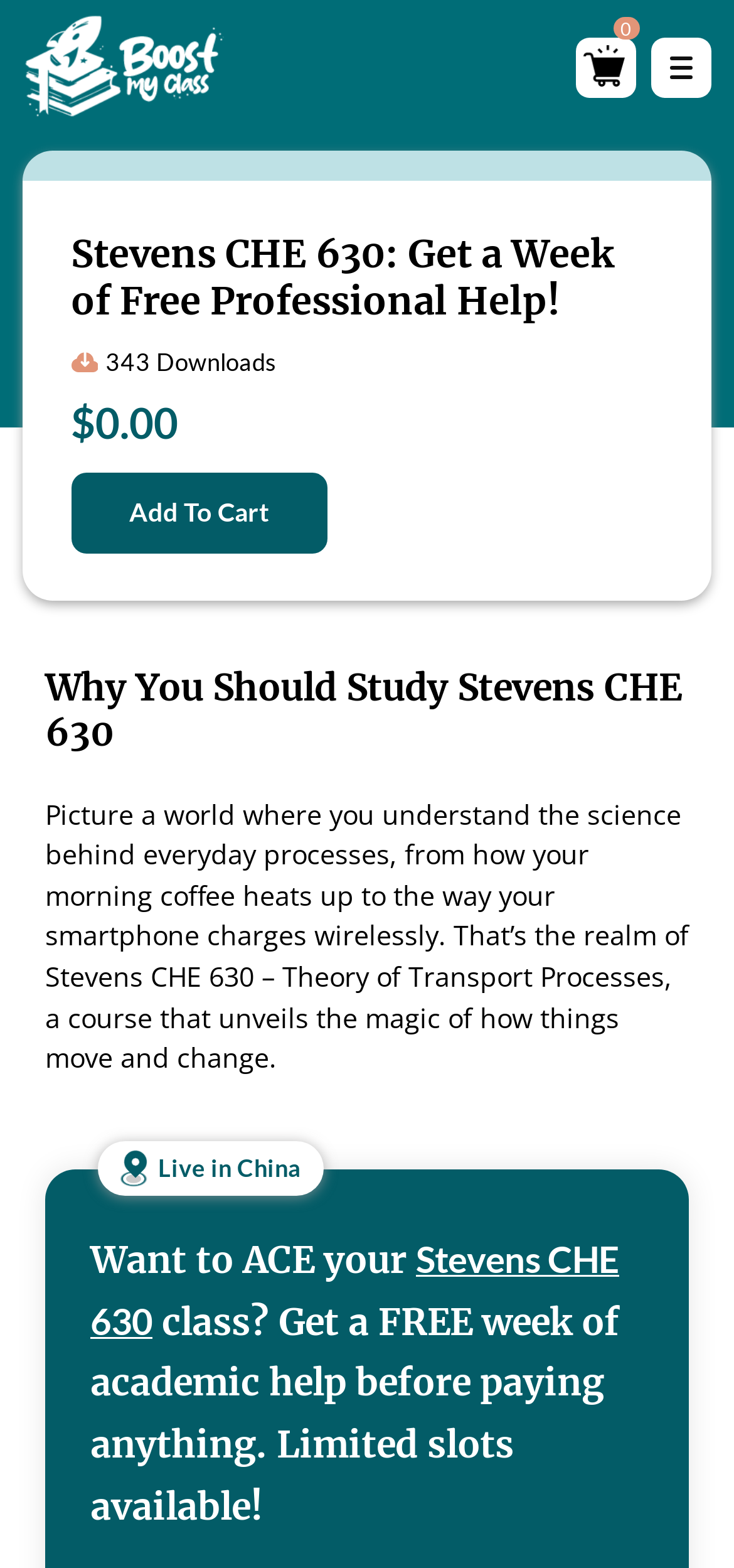Please provide a short answer using a single word or phrase for the question:
What is the current price?

$0.00